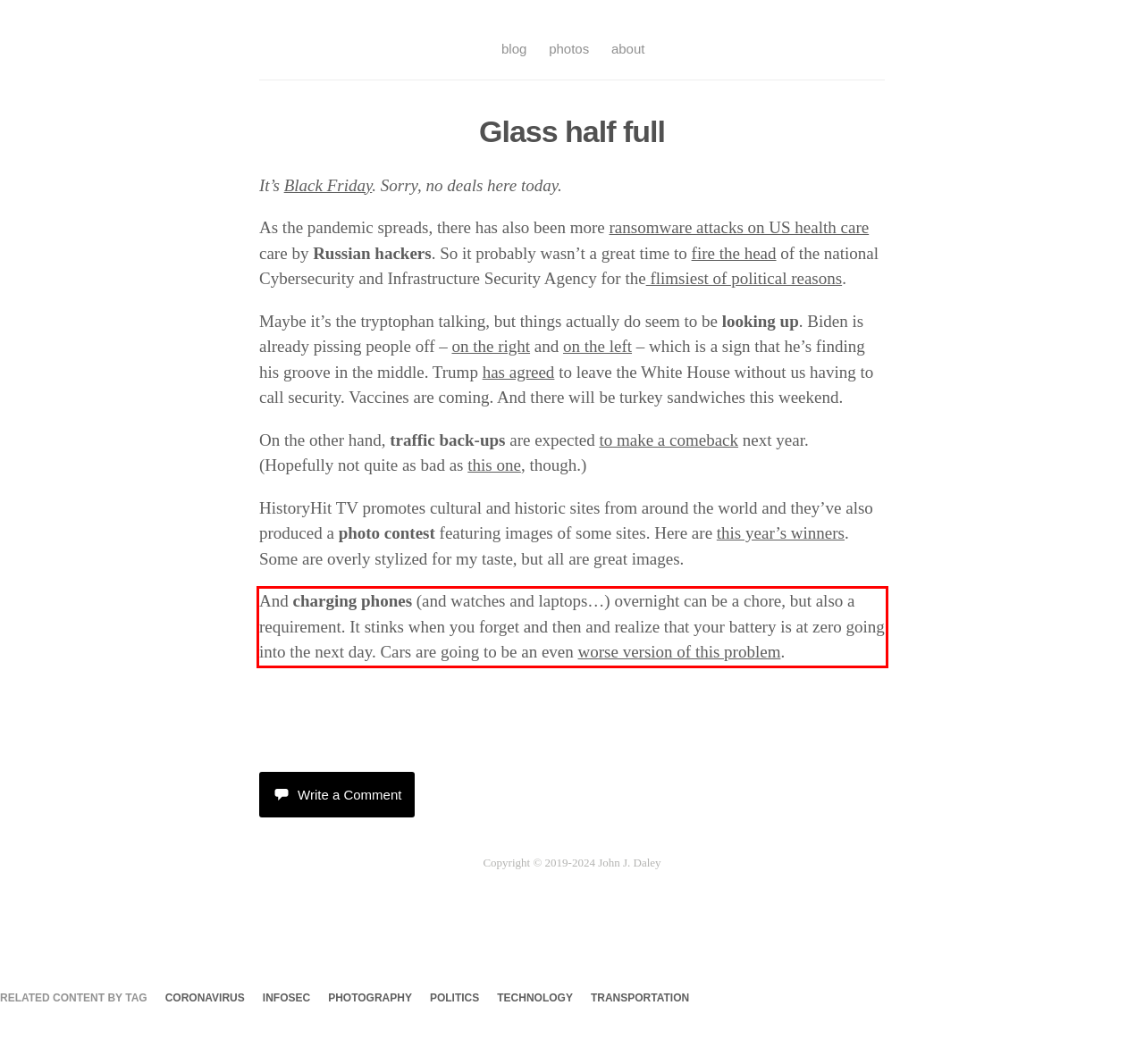Observe the screenshot of the webpage, locate the red bounding box, and extract the text content within it.

And charging phones (and watches and laptops…) overnight can be a chore, but also a requirement. It stinks when you forget and then and realize that your battery is at zero going into the next day. Cars are going to be an even worse version of this problem.